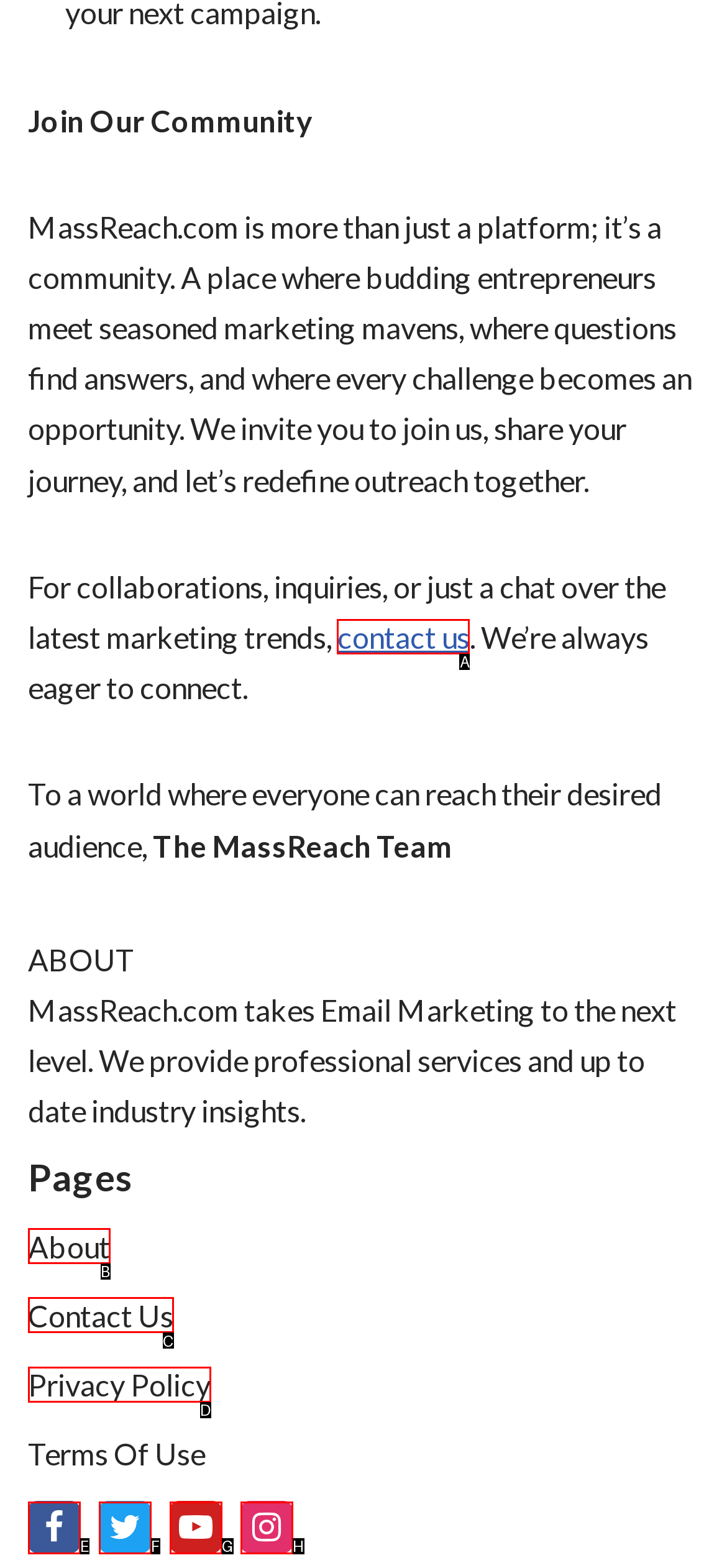Select the correct UI element to click for this task: Click on 'Contact Us'.
Answer using the letter from the provided options.

A